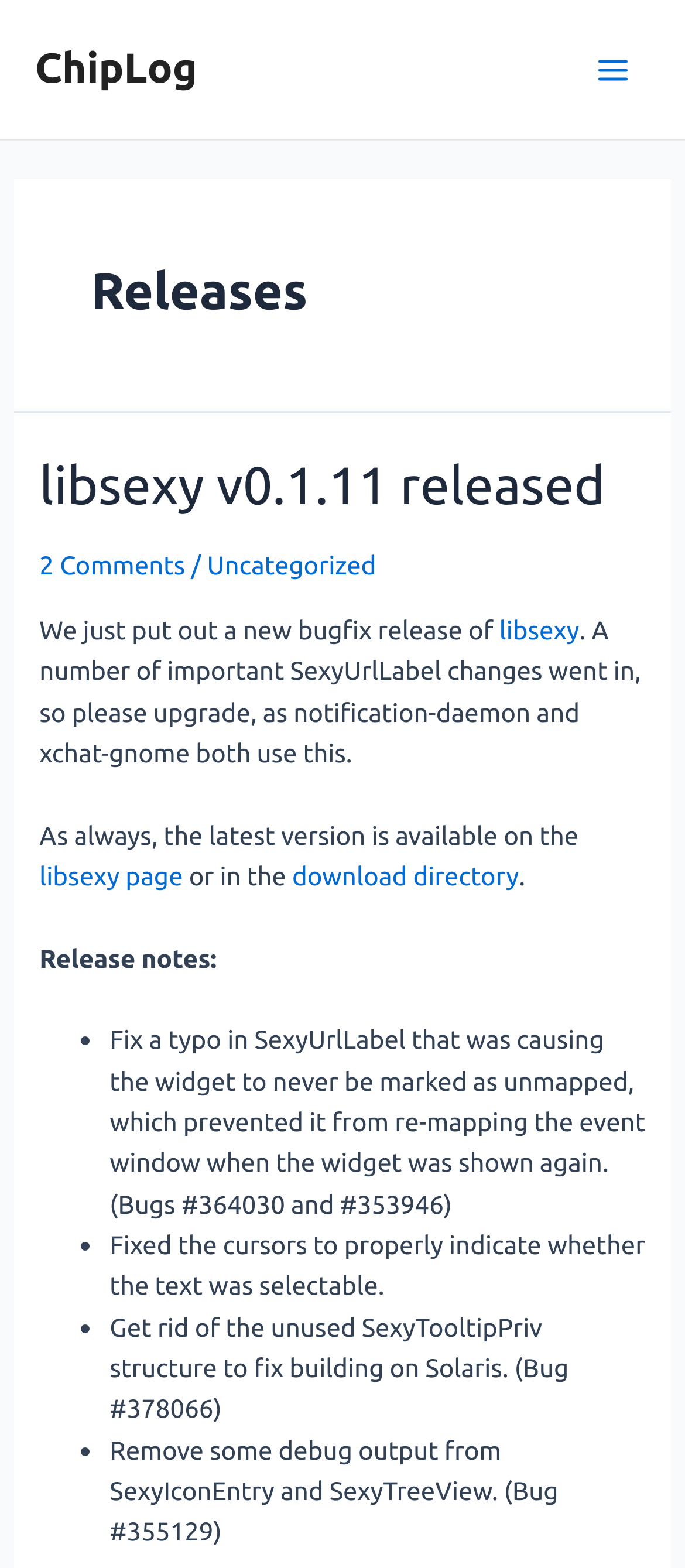Determine the bounding box coordinates of the clickable area required to perform the following instruction: "expand main menu". The coordinates should be represented as four float numbers between 0 and 1: [left, top, right, bottom].

[0.841, 0.021, 0.949, 0.068]